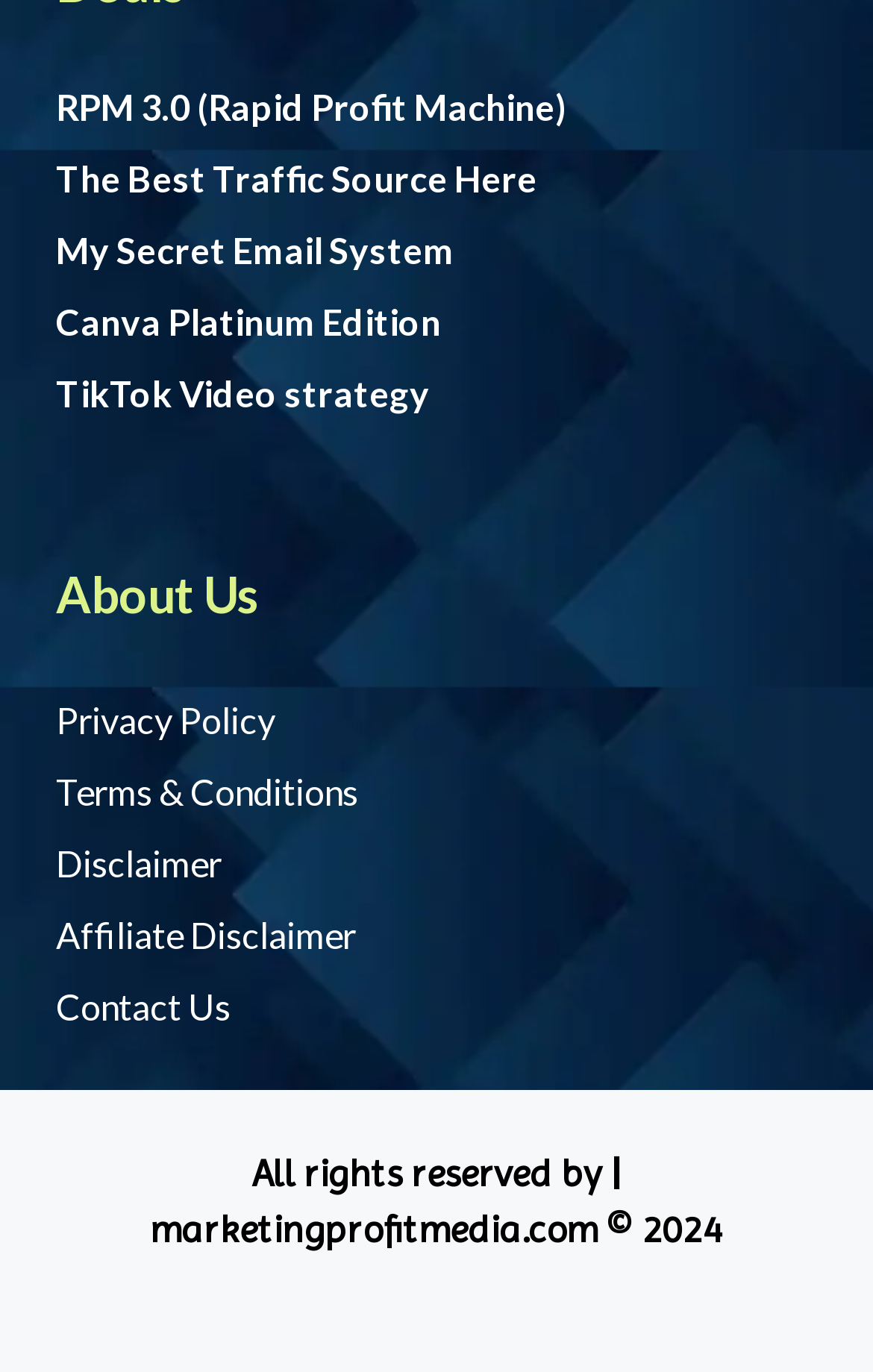What is the copyright year of the webpage?
From the details in the image, answer the question comprehensively.

At the bottom of the webpage, I found a static text element with the text 'All rights reserved by | marketingprofitmedia.com © 2024'. This indicates that the copyright year of the webpage is 2024.